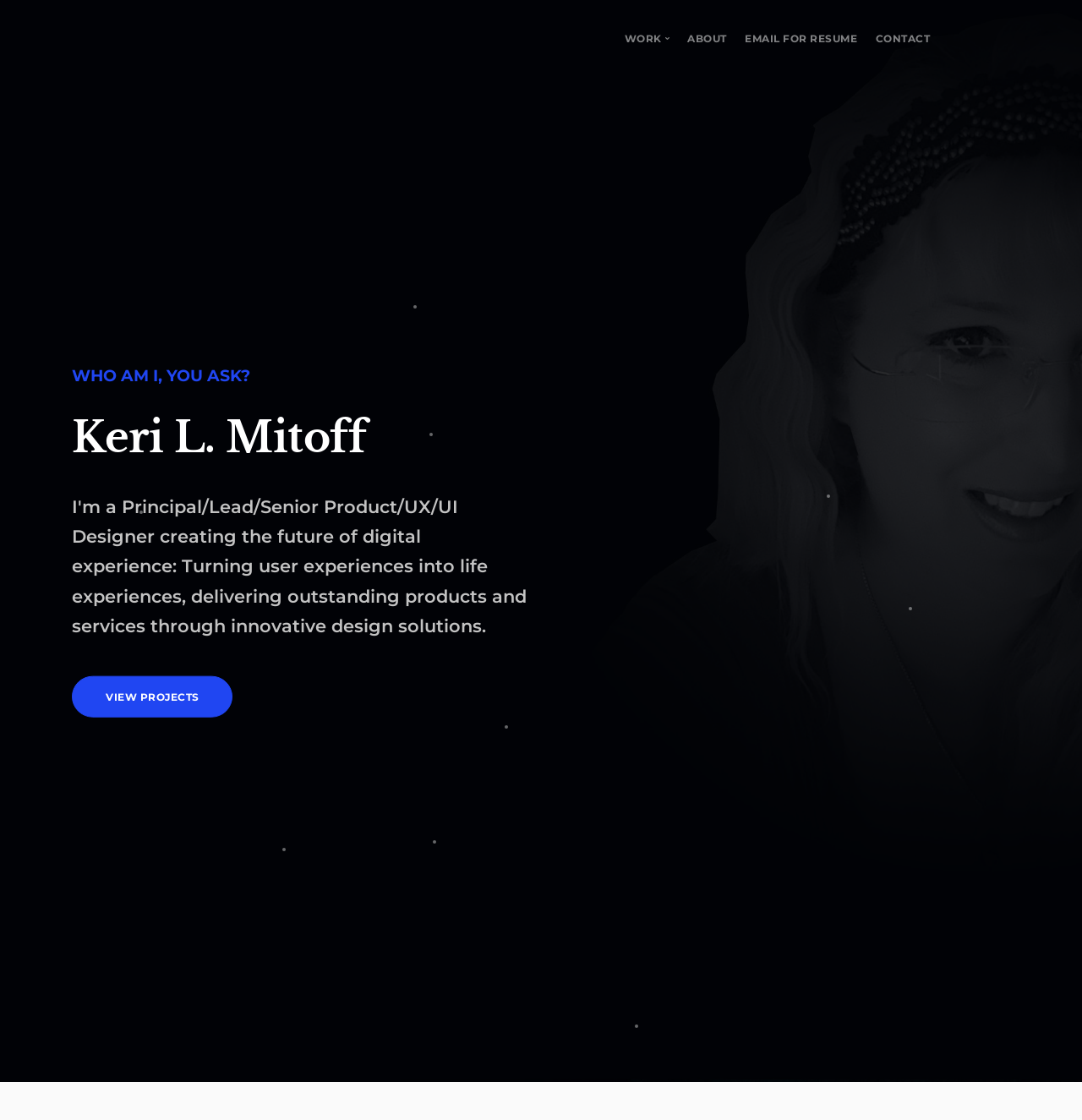What is the icon represented by ''?
Give a detailed explanation using the information visible in the image.

The '' symbol is an unknown icon, but based on its position at the bottom right corner of the webpage, it might be a social media link or a contact icon.